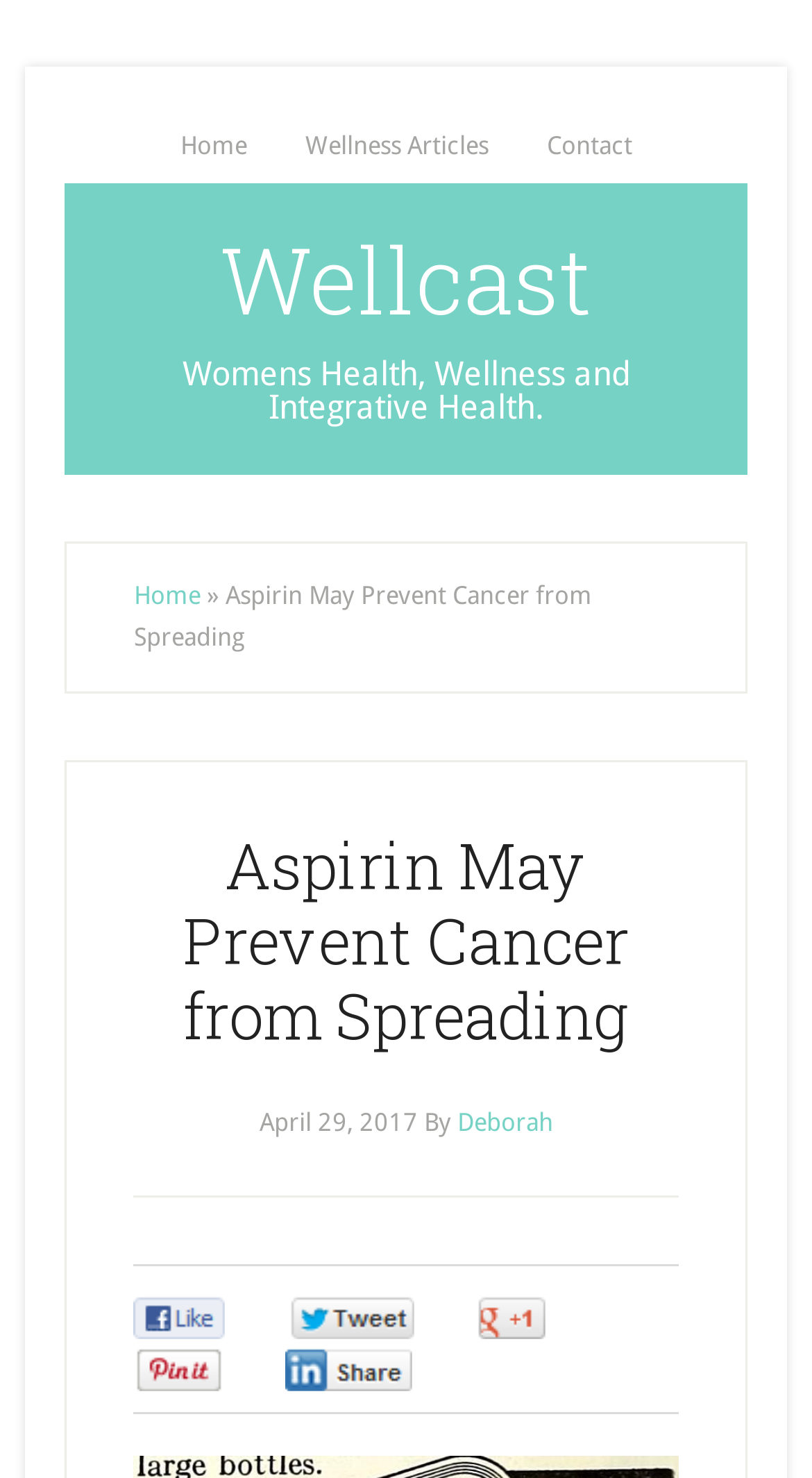Determine the bounding box coordinates for the area you should click to complete the following instruction: "contact us".

[0.642, 0.073, 0.809, 0.124]